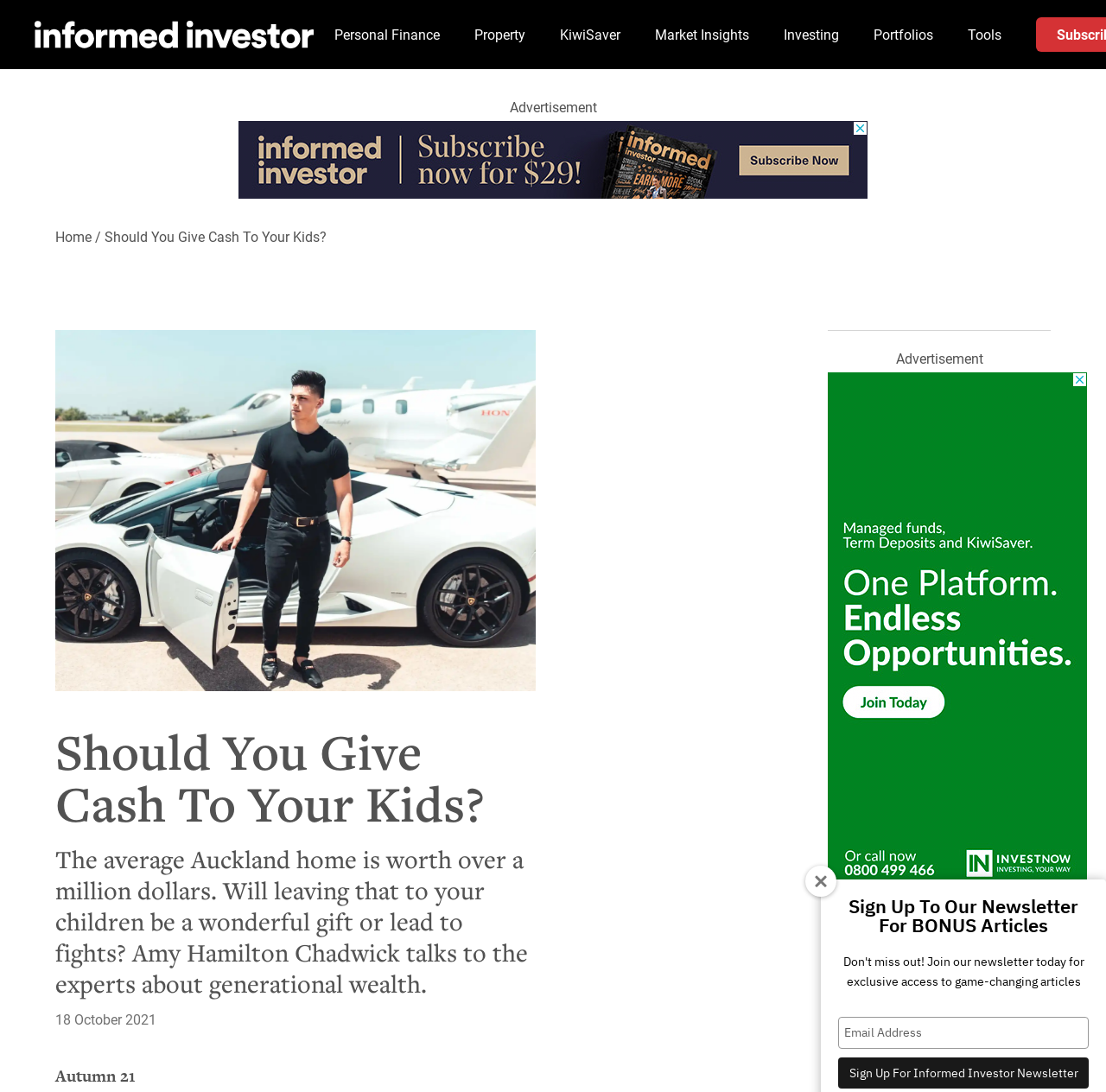Determine the bounding box coordinates of the region that needs to be clicked to achieve the task: "Visit the Facebook page".

None